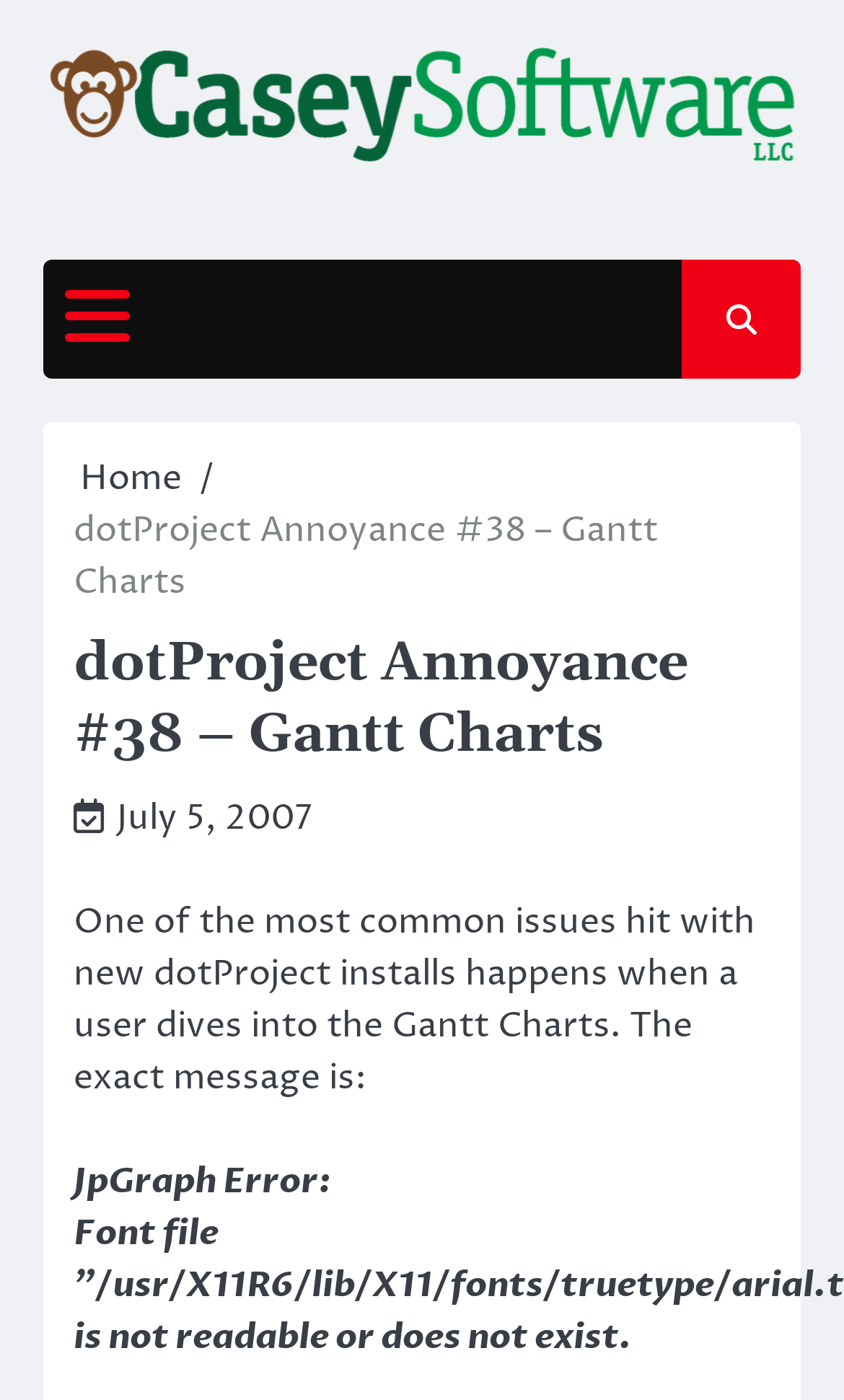Identify the bounding box for the UI element described as: "July 5, 2007April 9, 2024". Ensure the coordinates are four float numbers between 0 and 1, formatted as [left, top, right, bottom].

[0.138, 0.567, 0.369, 0.601]